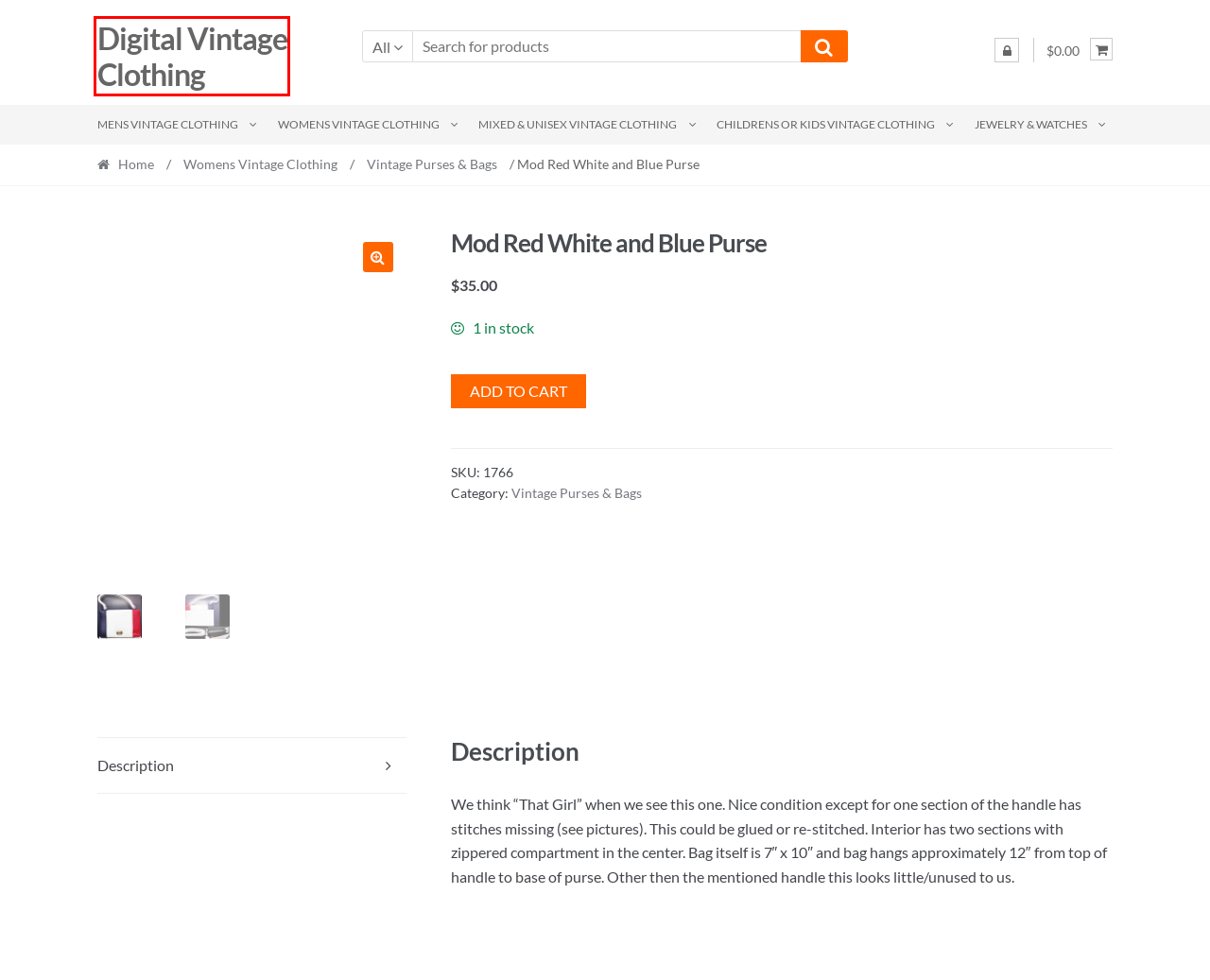You are presented with a screenshot of a webpage containing a red bounding box around an element. Determine which webpage description best describes the new webpage after clicking on the highlighted element. Here are the candidates:
A. Childrens or Kids Vintage Clothing | Digital Vintage Clothing
B. Mixed & Unisex Vintage Clothing | Digital Vintage Clothing
C. Mens Vintage Clothing | Digital Vintage Clothing
D. Shop | Digital Vintage Clothing
E. Womens Vintage Clothing | Digital Vintage Clothing
F. Jewelry & Watches | Digital Vintage Clothing
G. Cart | Digital Vintage Clothing
H. My account | Digital Vintage Clothing

D